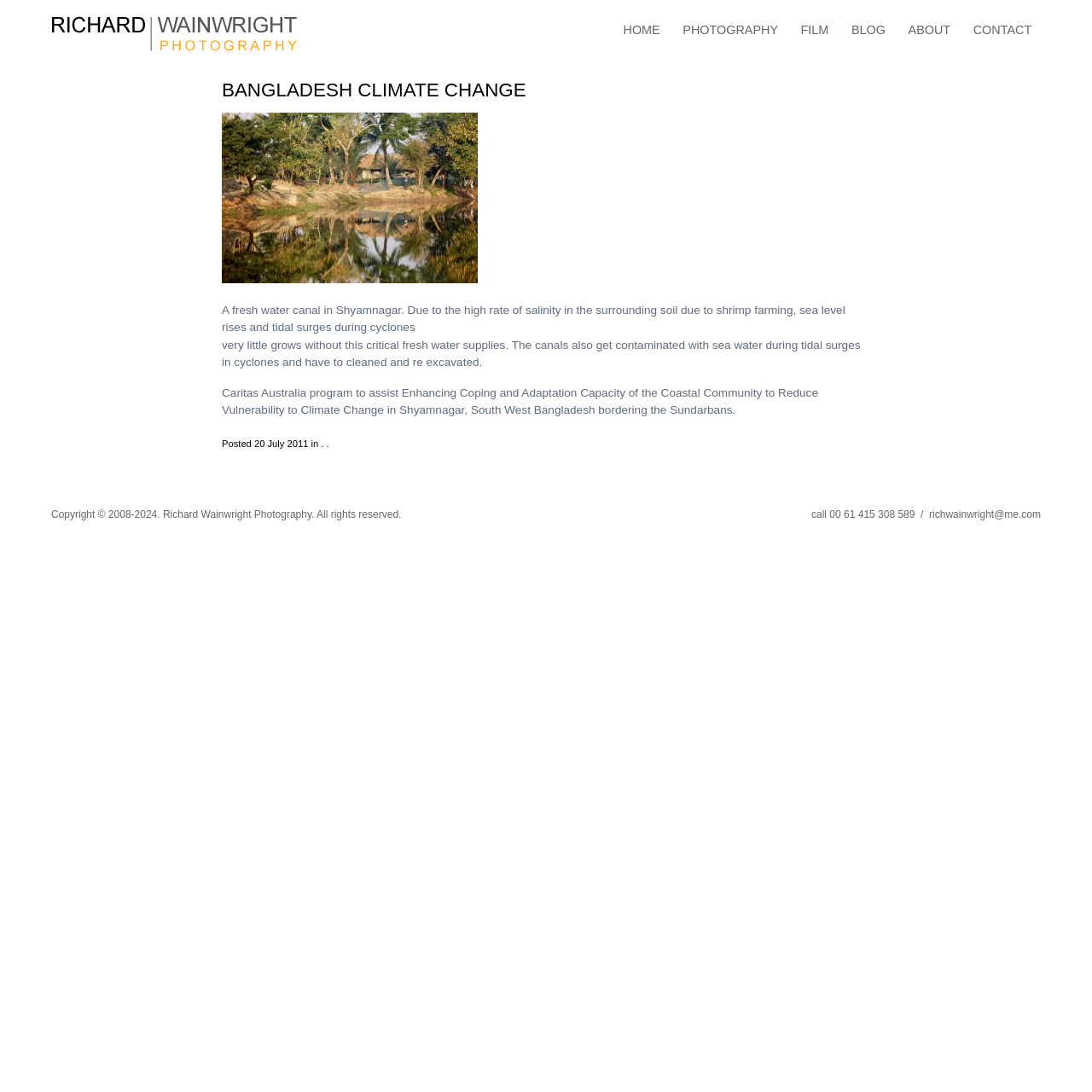Could you please study the image and provide a detailed answer to the question:
What is the purpose of the canals?

The text description of the image explains that the canals provide fresh water supplies, which are critical for growth in the area due to the high rate of salinity in the surrounding soil.